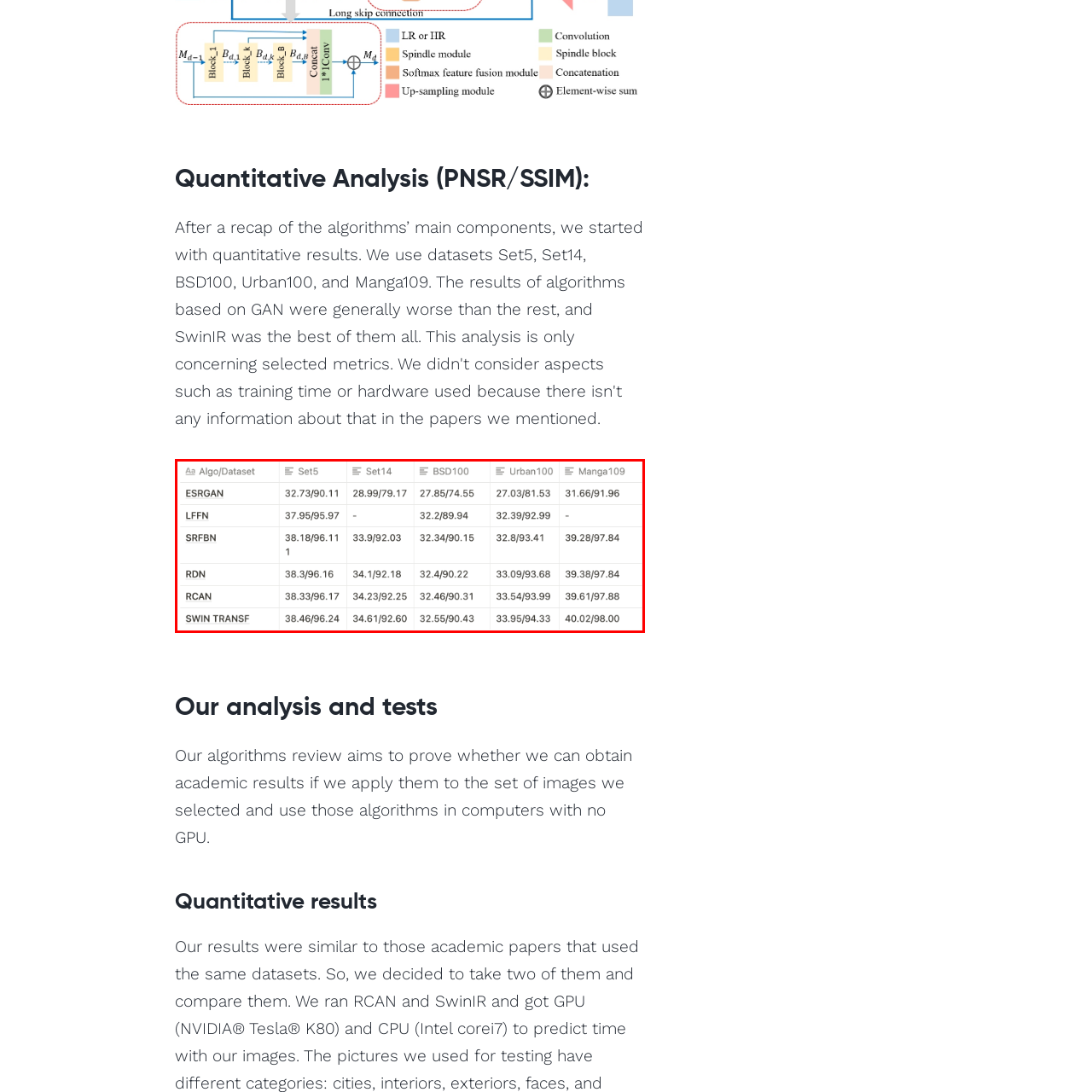Provide a thorough description of the image enclosed within the red border.

The image presents a detailed table of quantitative analysis results related to various algorithms and datasets, specifically focusing on performance metrics including PSNR (Peak Signal-to-Noise Ratio) and SSIM (Structural Similarity Index Metric). The table lists several algorithms such as ESRGAN, LFFN, SRFBN, RDN, RCAN, and SWIN TRANSF, alongside their corresponding performance scores across different datasets: Set5, Set14, BSD100, Urban100, and Manga109. Each cell in the table indicates the PSNR and SSIM values achieved by the respective algorithms on the specified datasets, illustrating the algorithms' effectiveness for image enhancement tasks. The layout provides a clear comparison across various configurations, facilitating an understanding of how each algorithm performs under different conditions.